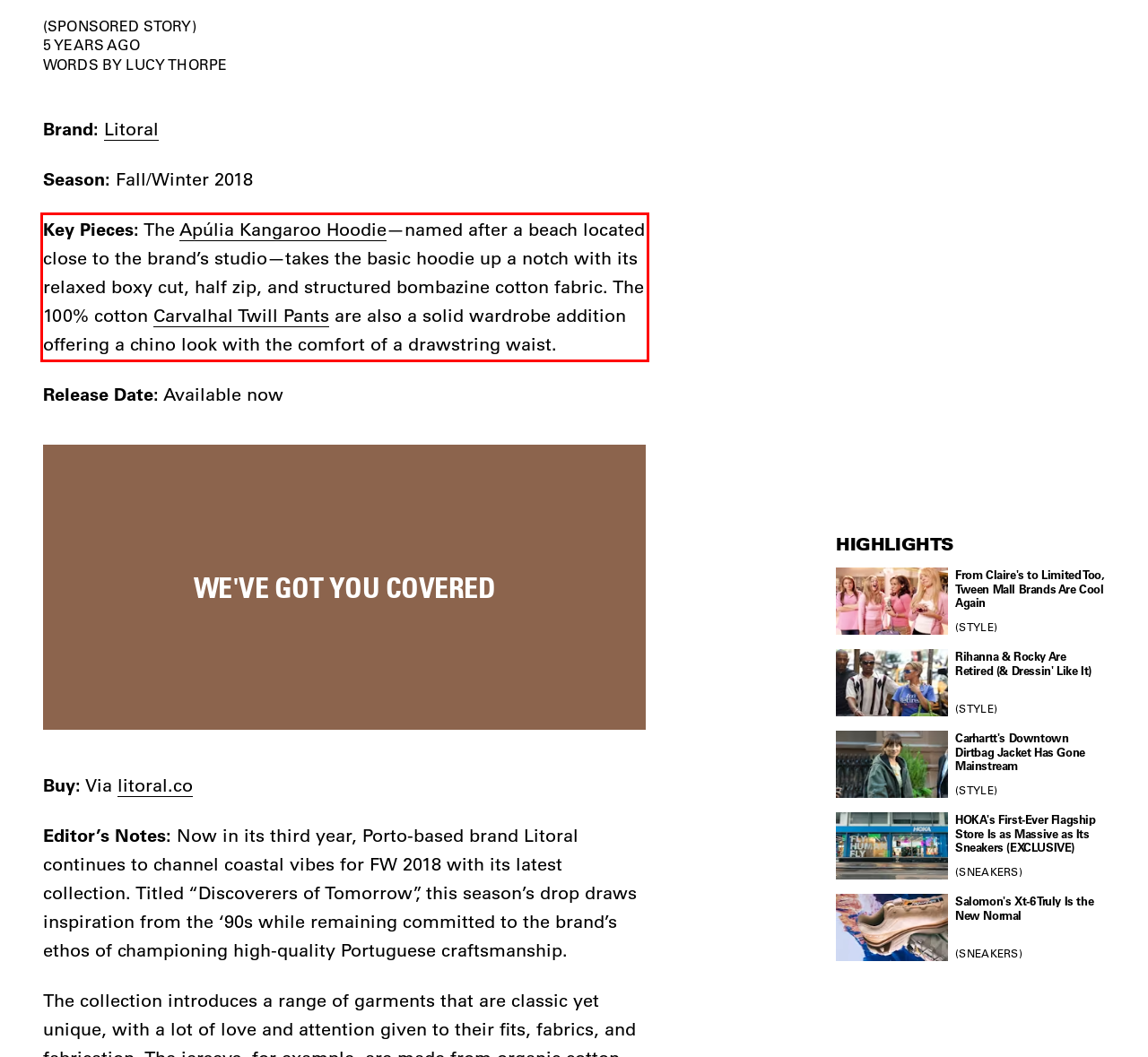In the screenshot of the webpage, find the red bounding box and perform OCR to obtain the text content restricted within this red bounding box.

Key Pieces: The Apúlia Kangaroo Hoodie—named after a beach located close to the brand’s studio—takes the basic hoodie up a notch with its relaxed boxy cut, half zip, and structured bombazine cotton fabric. The 100% cotton Carvalhal Twill Pants are also a solid wardrobe addition offering a chino look with the comfort of a drawstring waist.